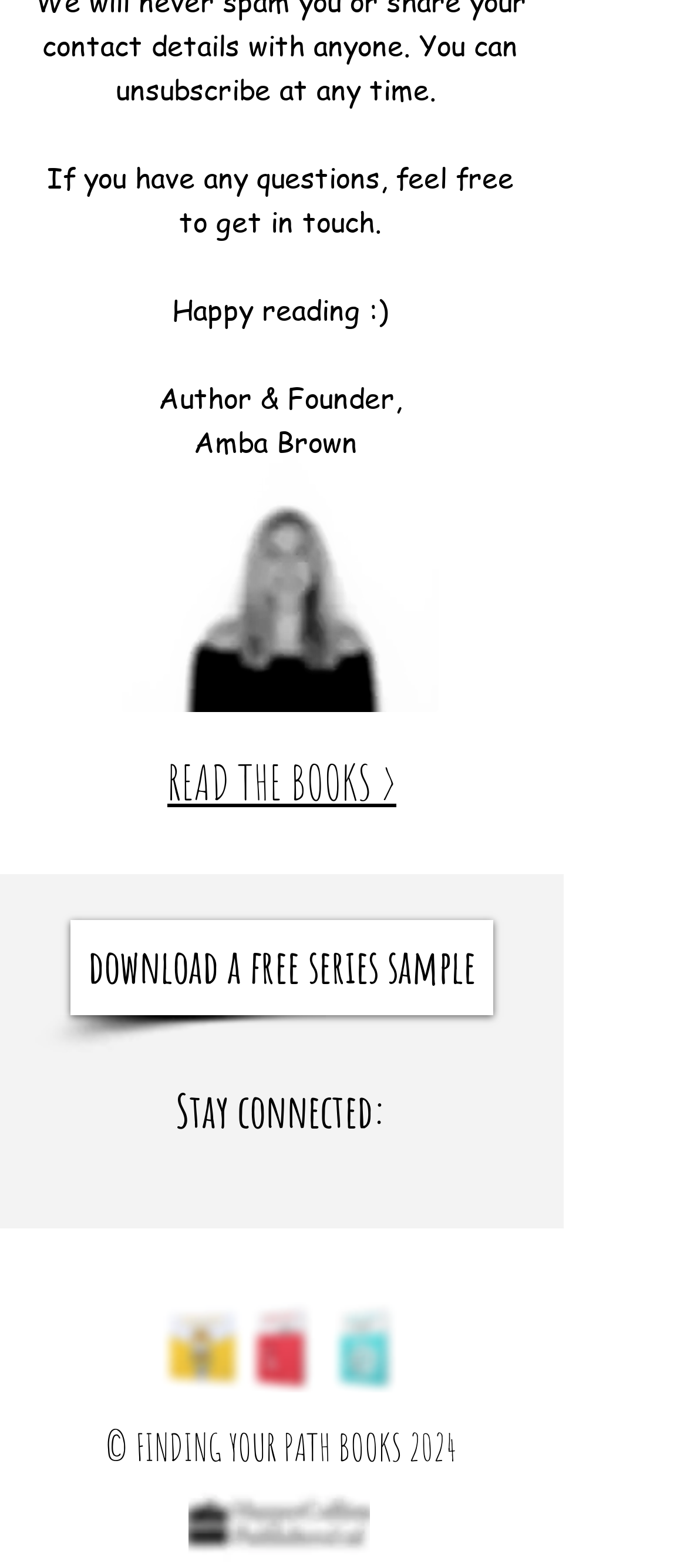Please respond to the question with a concise word or phrase:
Is there a free sample available for download?

Yes